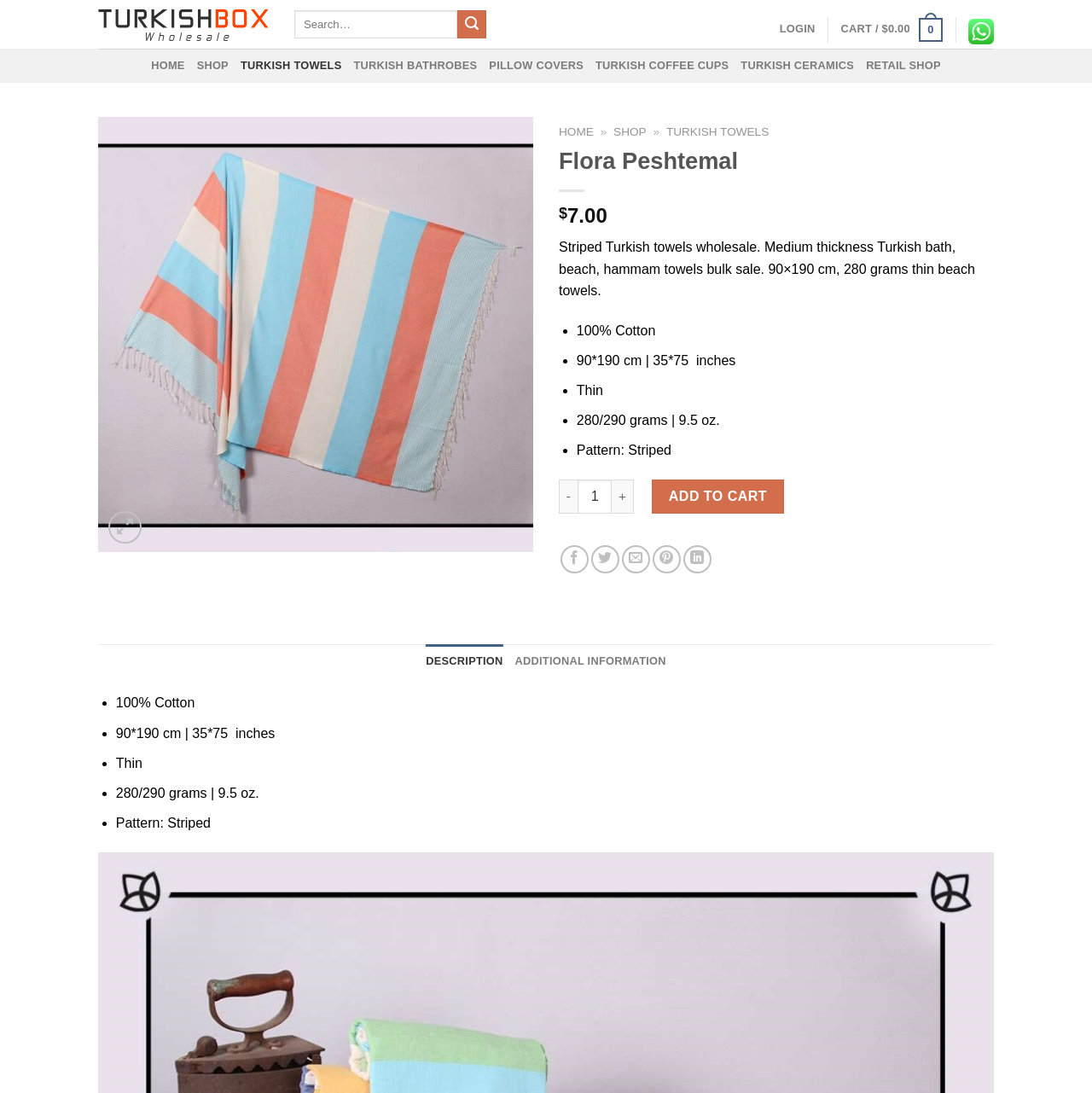Using the description "parent_node: Flora Peshtemal quantity value="+"", predict the bounding box of the relevant HTML element.

[0.56, 0.438, 0.581, 0.47]